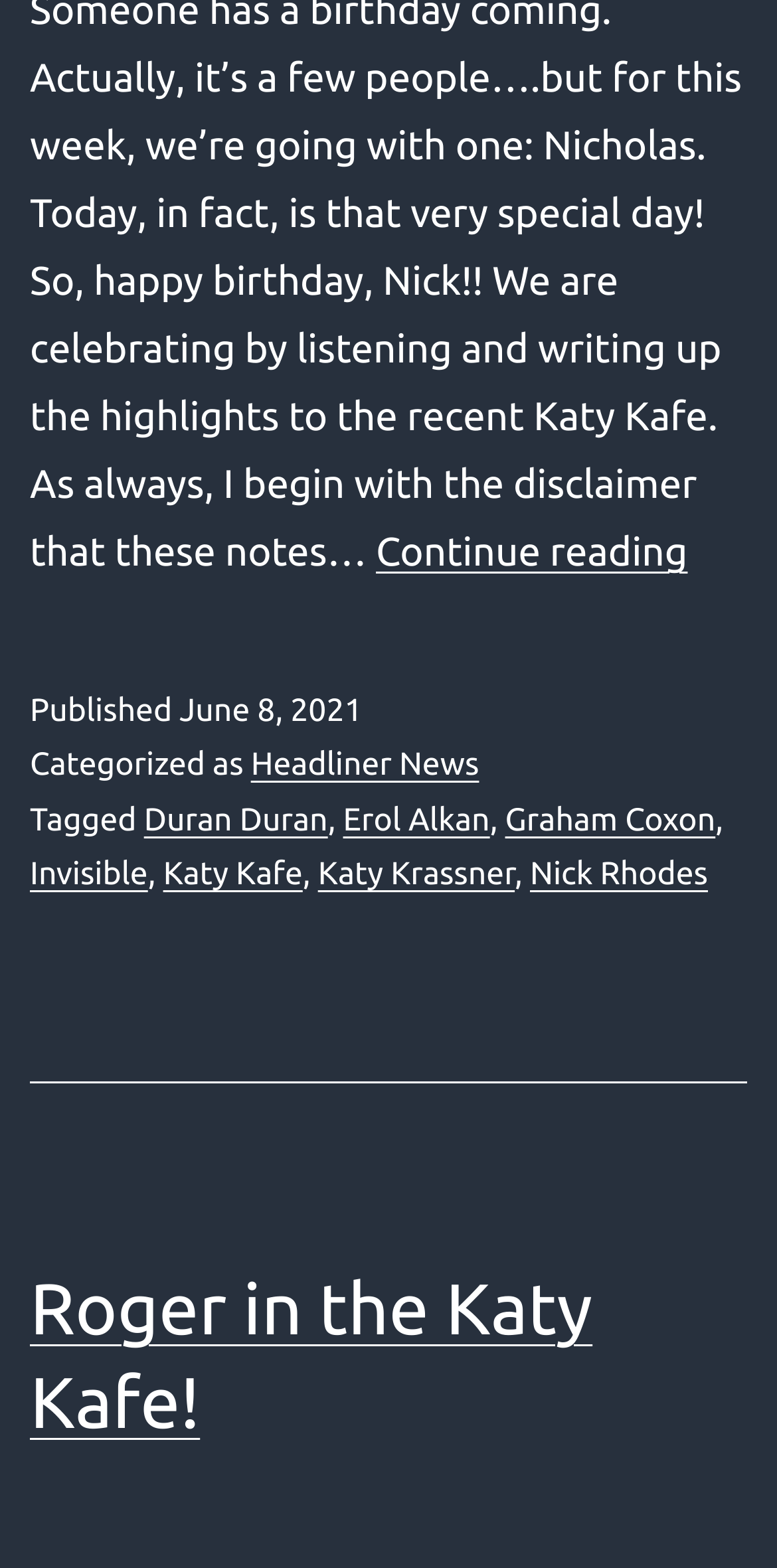Using the description "Invisible", locate and provide the bounding box of the UI element.

[0.038, 0.546, 0.19, 0.569]